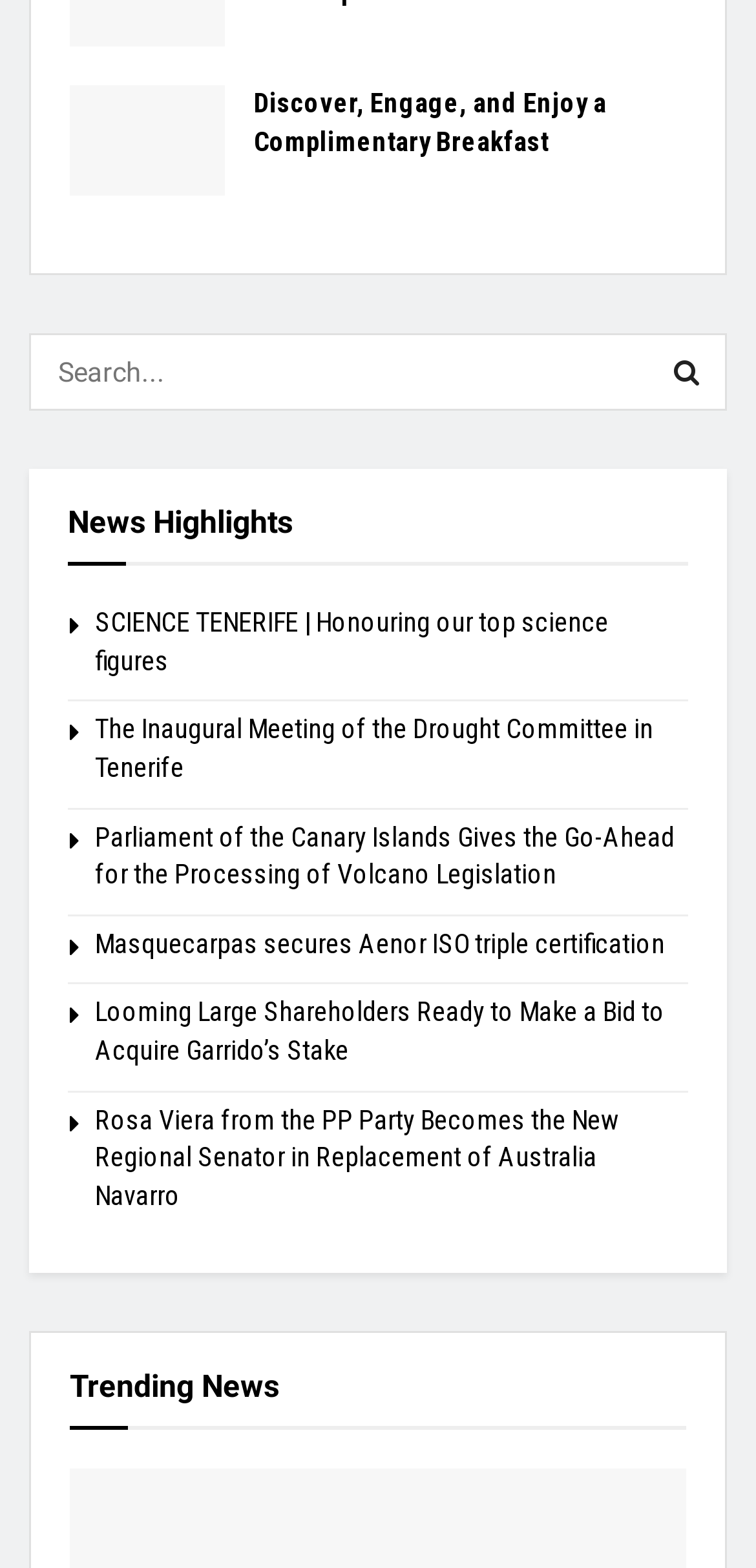Identify the bounding box coordinates for the region to click in order to carry out this instruction: "View the article about Masquecarpas". Provide the coordinates using four float numbers between 0 and 1, formatted as [left, top, right, bottom].

[0.126, 0.592, 0.879, 0.611]